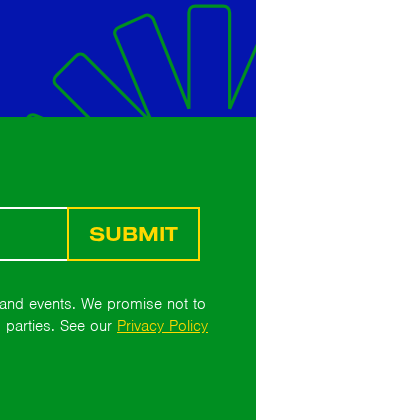Describe all the elements in the image extensively.

The image features a vibrant and engaging user interface for a subscription or contact form, prominently displaying a button labeled "SUBMIT" in bold yellow text on a contrasting blue background. Below the button, a message encourages users to stay informed about news and events, reassuring them that their details will be kept confidential and not shared with third parties. A link to the "Privacy Policy" is also visible, providing users with easy access to more information regarding their data protection. The overall design combines a dynamic green and blue color scheme that enhances user interaction and emphasizes a friendly, inviting atmosphere.